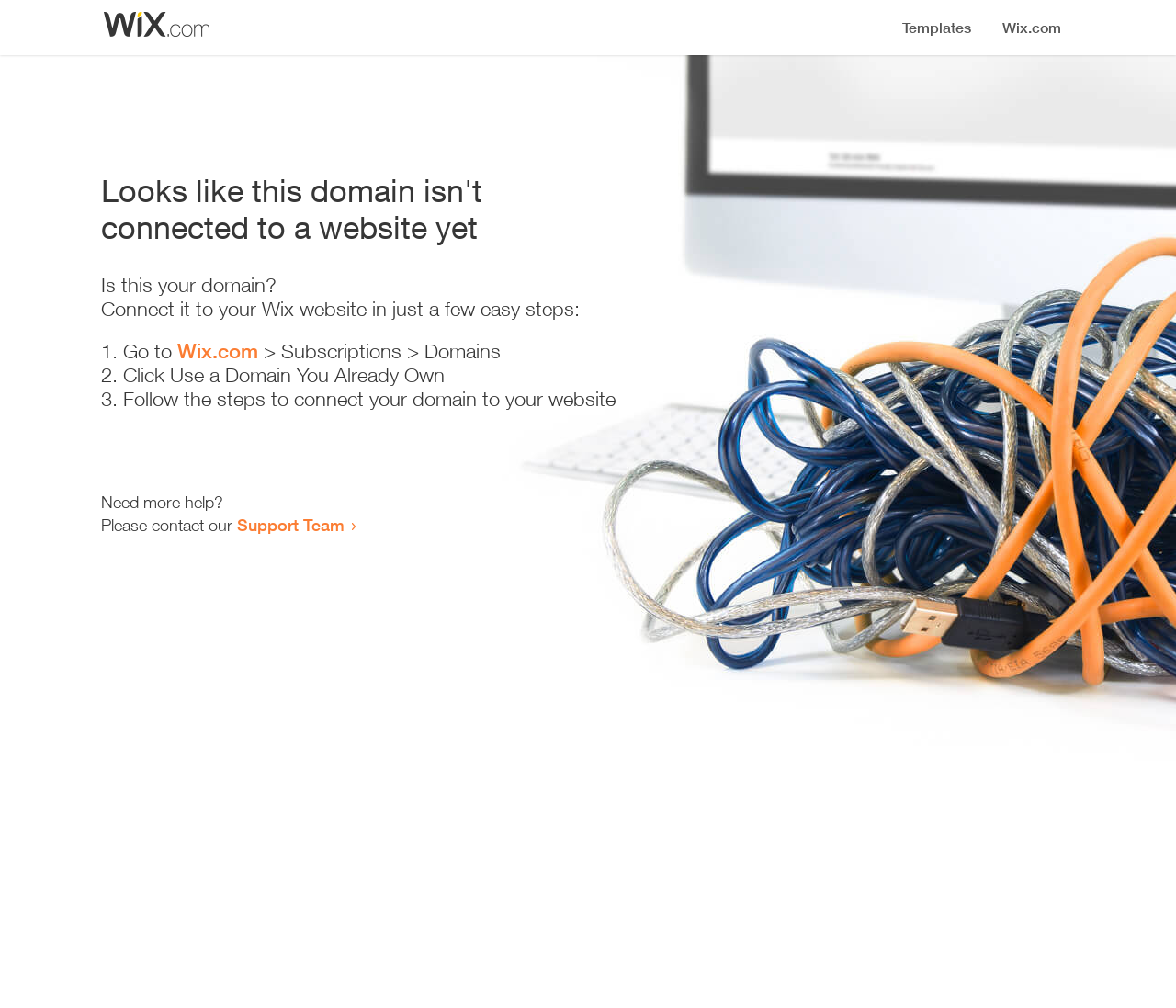Respond to the question below with a single word or phrase: Where can I get more help?

Support Team